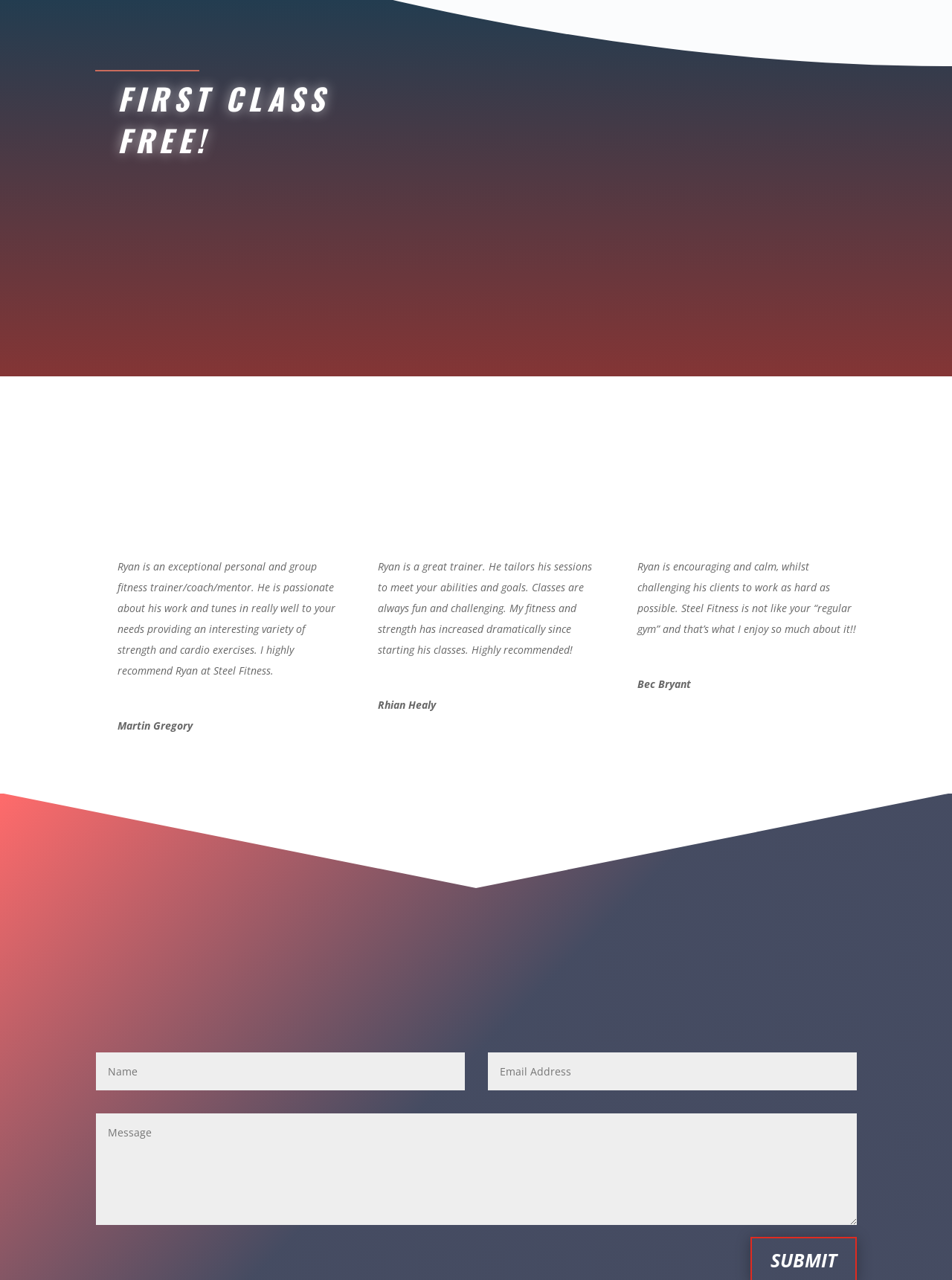Locate the bounding box coordinates of the UI element described by: "KICK-FIT CLASSES". The bounding box coordinates should consist of four float numbers between 0 and 1, i.e., [left, top, right, bottom].

[0.168, 0.086, 0.305, 0.102]